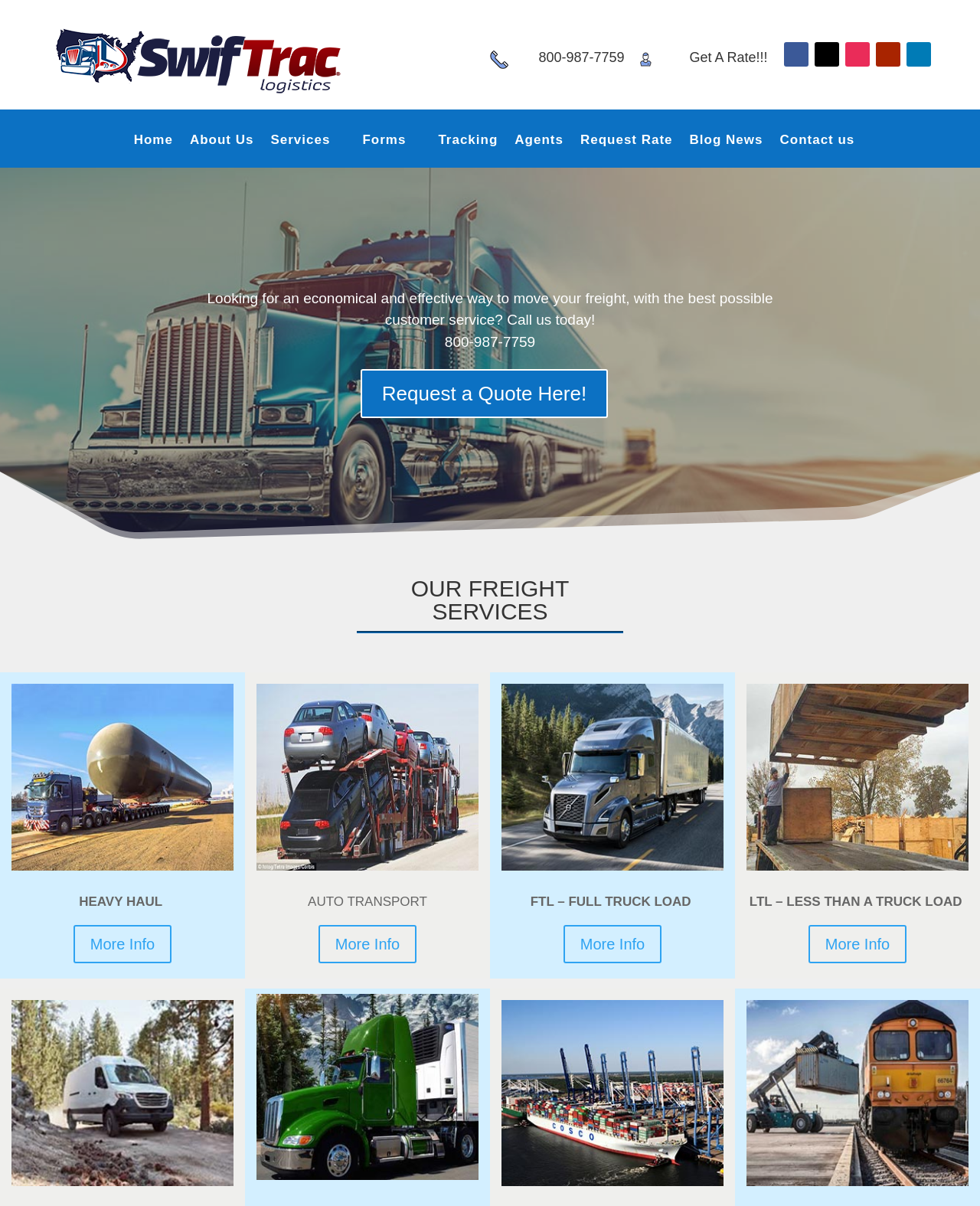Please indicate the bounding box coordinates for the clickable area to complete the following task: "Click the logo". The coordinates should be specified as four float numbers between 0 and 1, i.e., [left, top, right, bottom].

[0.05, 0.078, 0.362, 0.09]